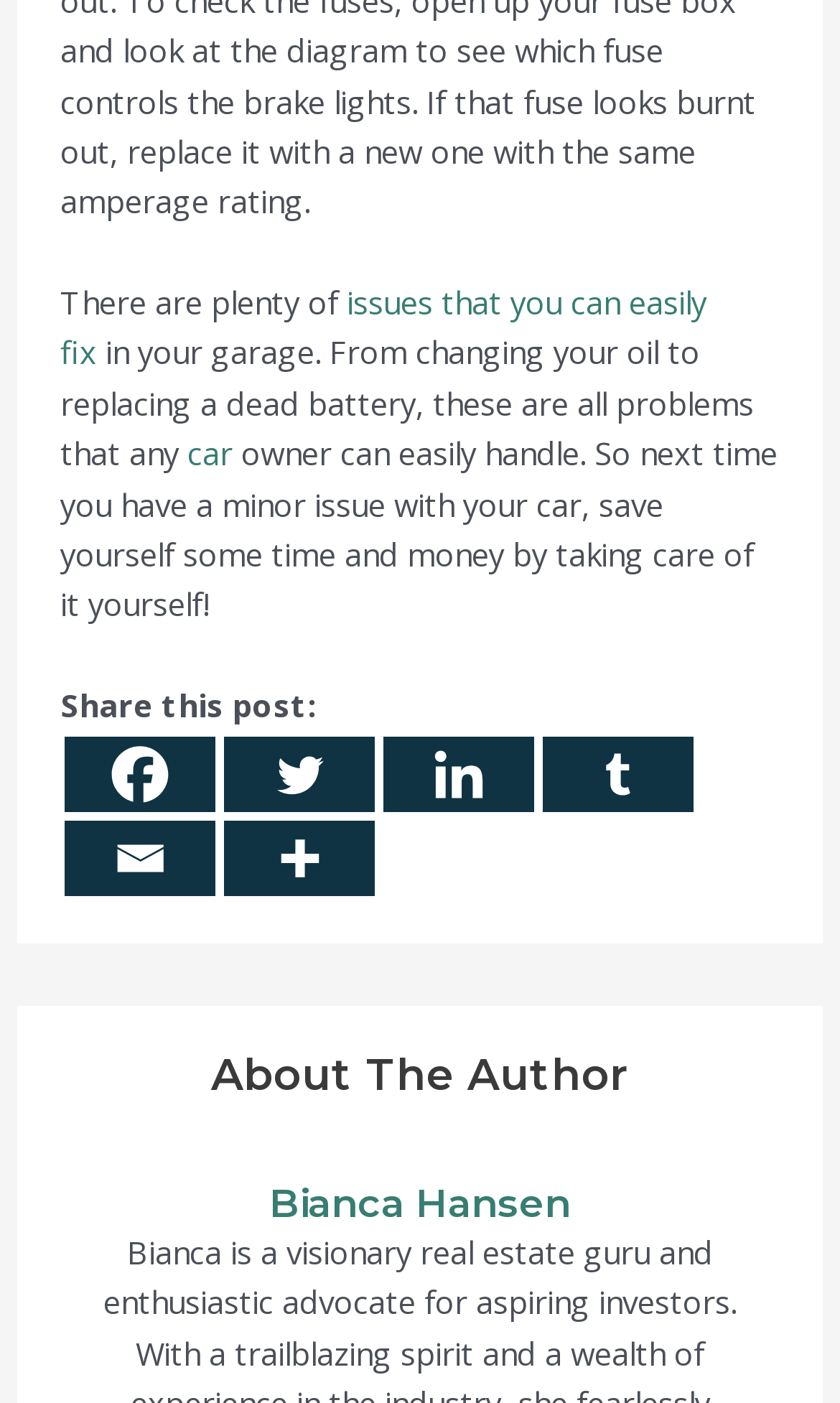Specify the bounding box coordinates of the element's region that should be clicked to achieve the following instruction: "Explore more sharing options". The bounding box coordinates consist of four float numbers between 0 and 1, in the format [left, top, right, bottom].

[0.266, 0.585, 0.446, 0.639]